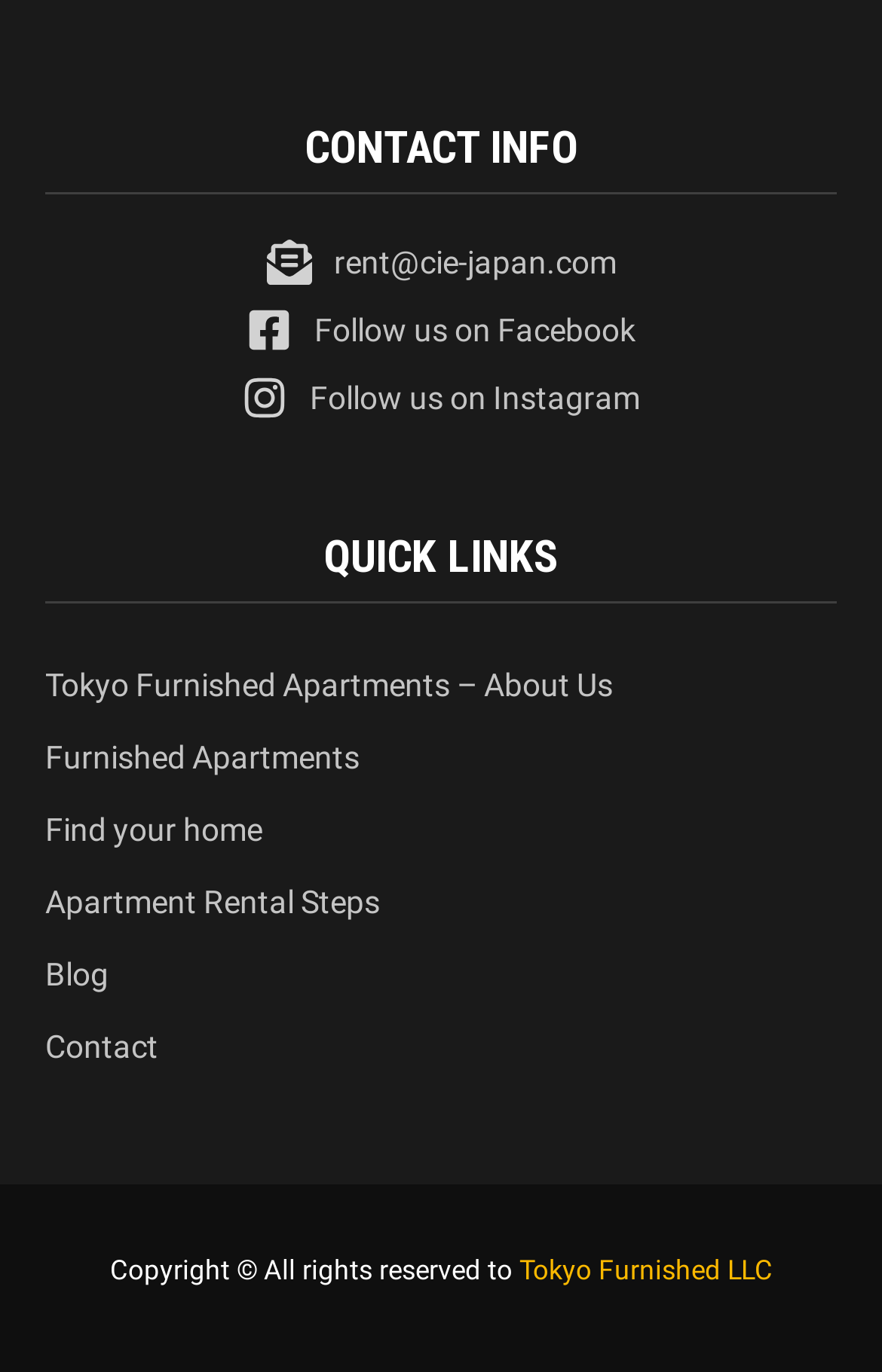What is the email address for contact?
Answer the question with a single word or phrase by looking at the picture.

rent@cie-japan.com